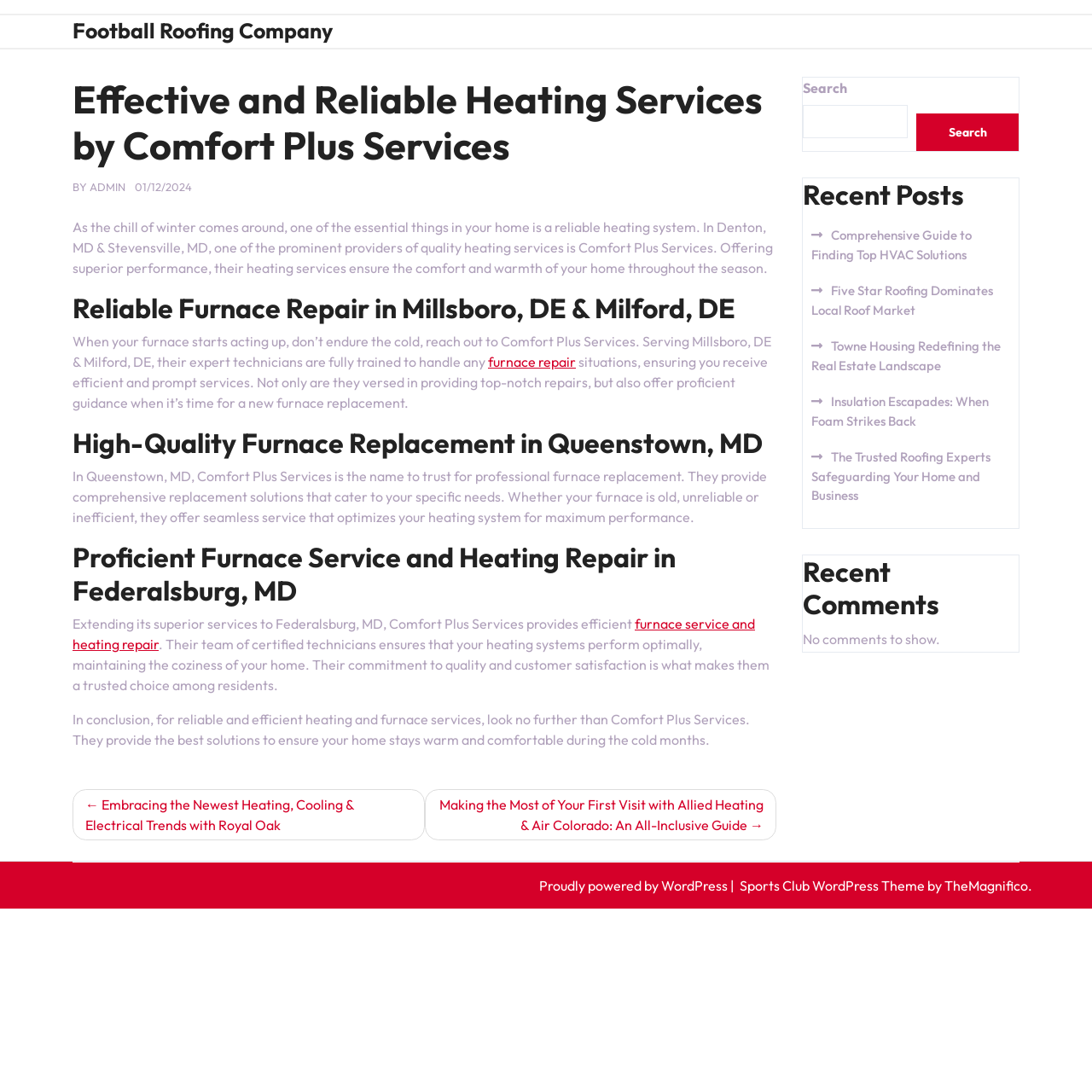Please identify the bounding box coordinates of the element that needs to be clicked to execute the following command: "Click on 'furnace repair'". Provide the bounding box using four float numbers between 0 and 1, formatted as [left, top, right, bottom].

[0.447, 0.323, 0.527, 0.339]